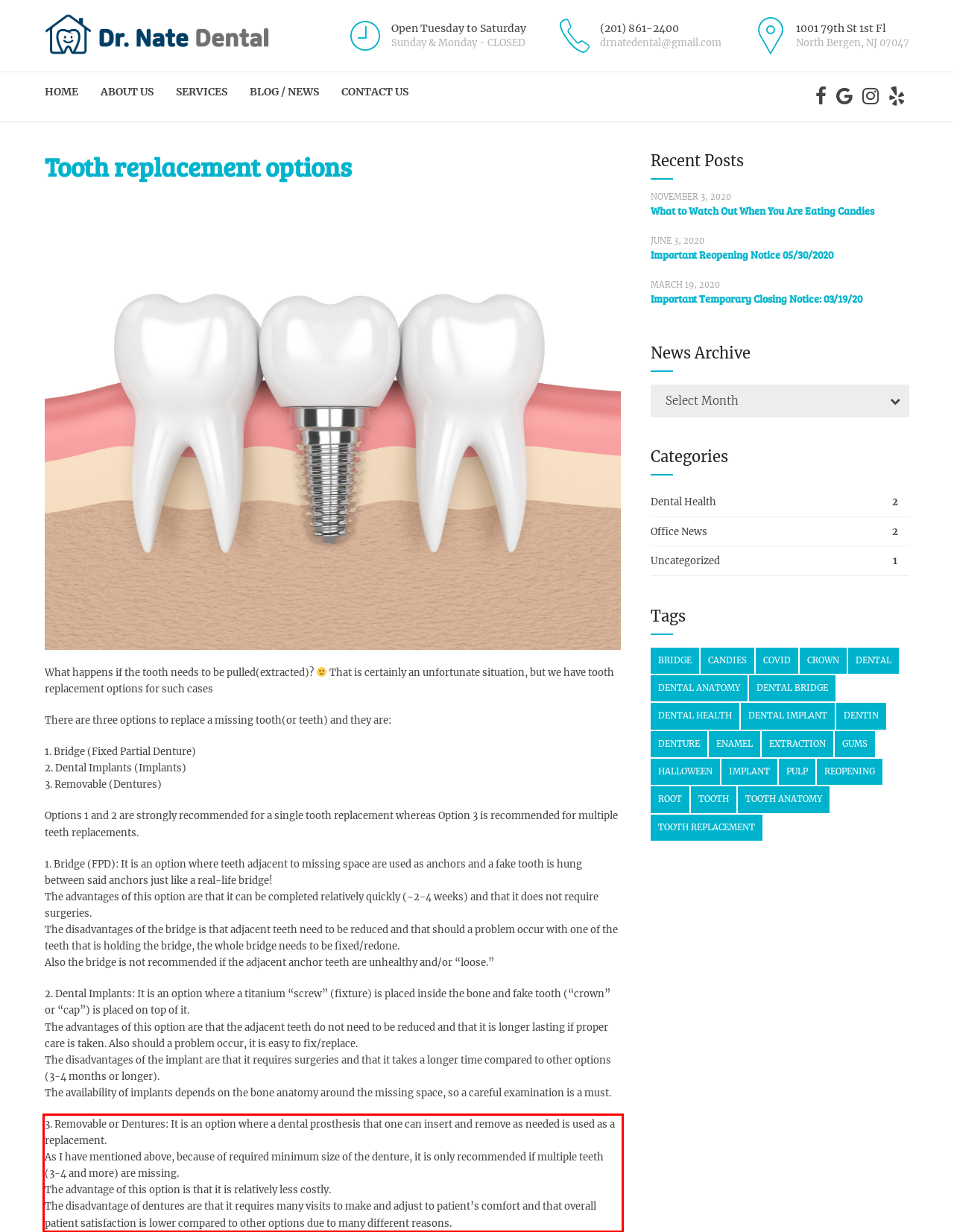In the screenshot of the webpage, find the red bounding box and perform OCR to obtain the text content restricted within this red bounding box.

3. Removable or Dentures: It is an option where a dental prosthesis that one can insert and remove as needed is used as a replacement. As I have mentioned above, because of required minimum size of the denture, it is only recommended if multiple teeth (3-4 and more) are missing. The advantage of this option is that it is relatively less costly. The disadvantage of dentures are that it requires many visits to make and adjust to patient’s comfort and that overall patient satisfaction is lower compared to other options due to many different reasons.